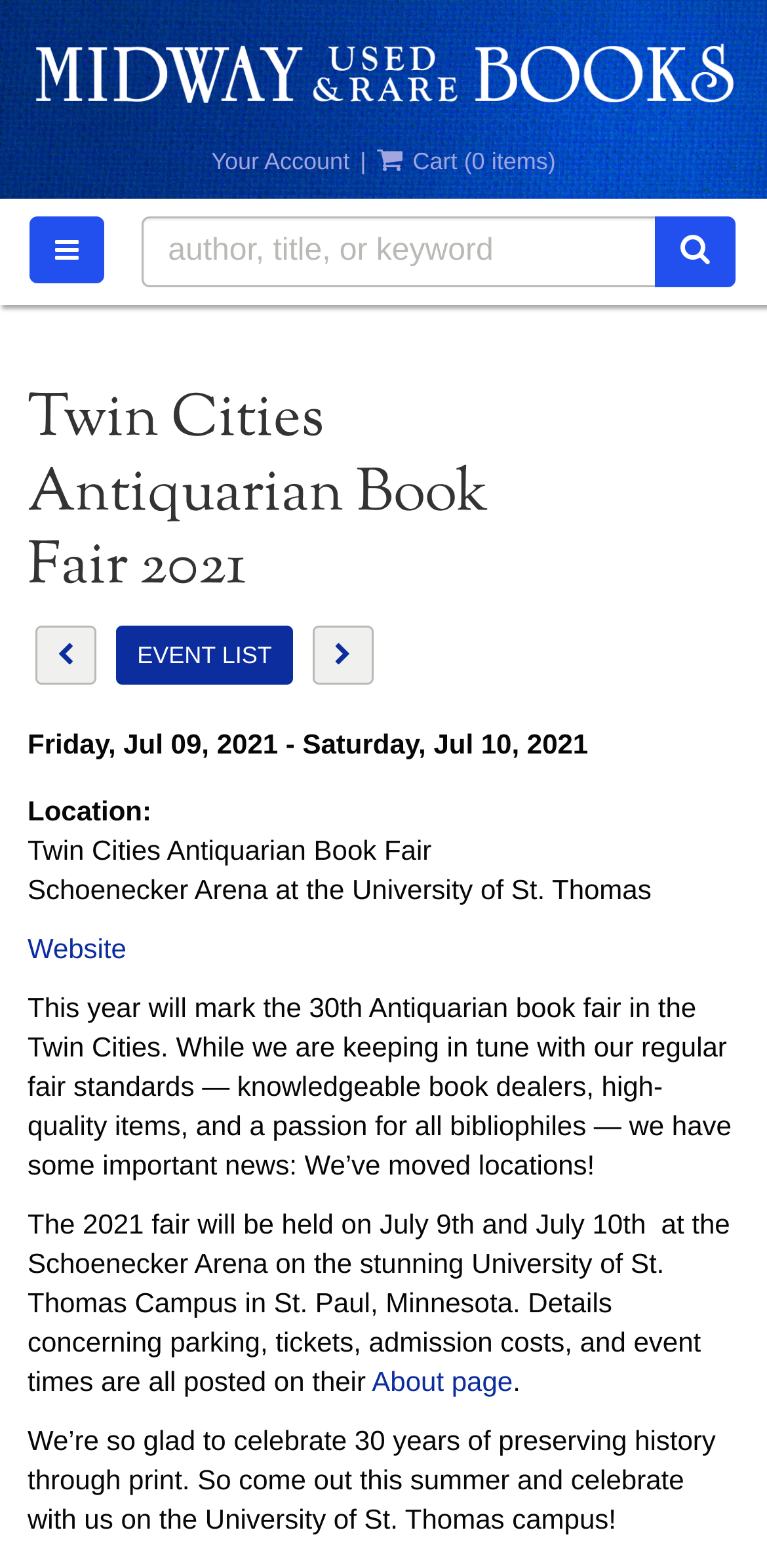How many years of preserving history through print are being celebrated?
Answer the question in a detailed and comprehensive manner.

I found the number of years being celebrated by looking at the static text element that says 'We’re so glad to celebrate 30 years of preserving history through print'.